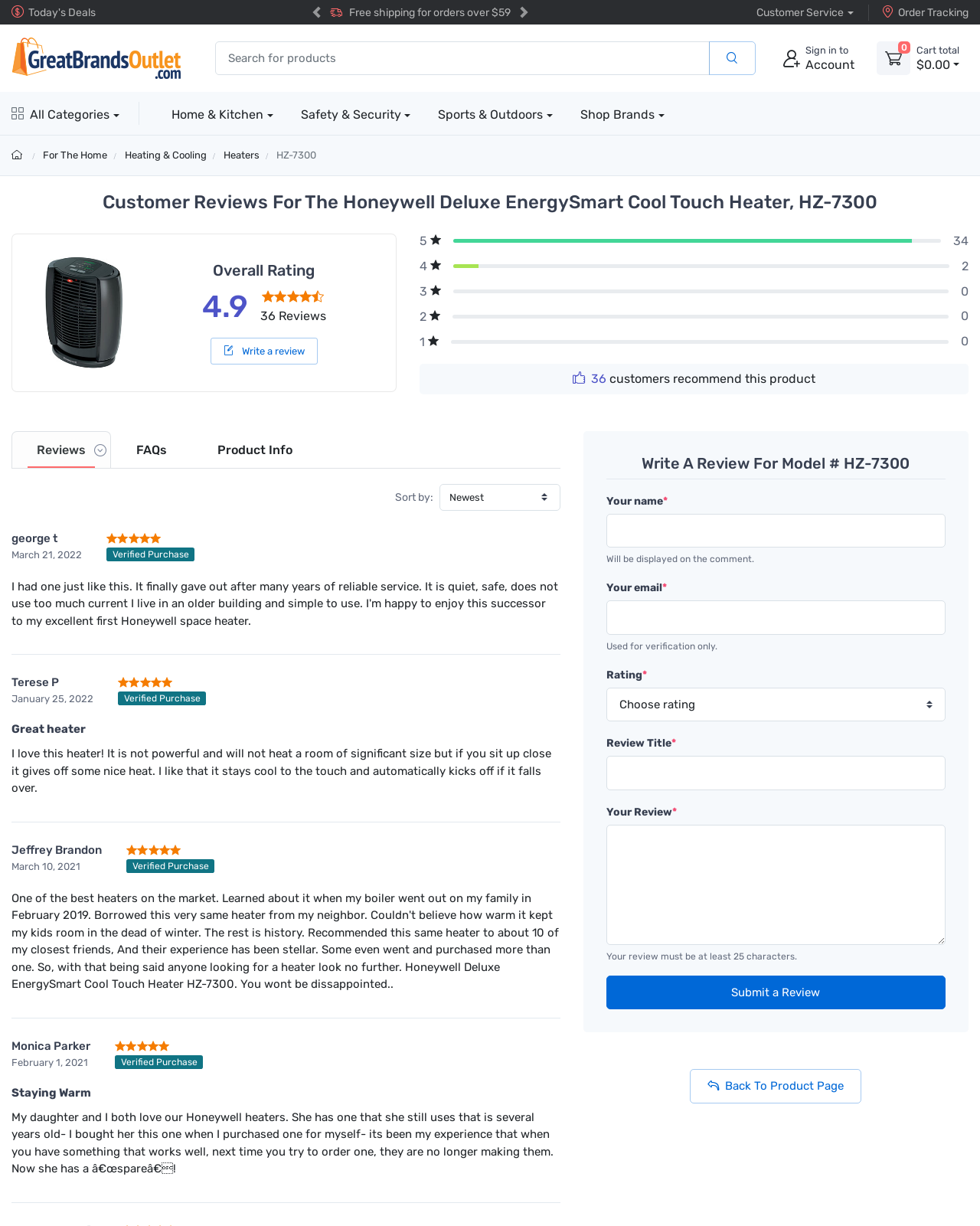Please specify the bounding box coordinates for the clickable region that will help you carry out the instruction: "Sort by".

[0.448, 0.395, 0.572, 0.416]